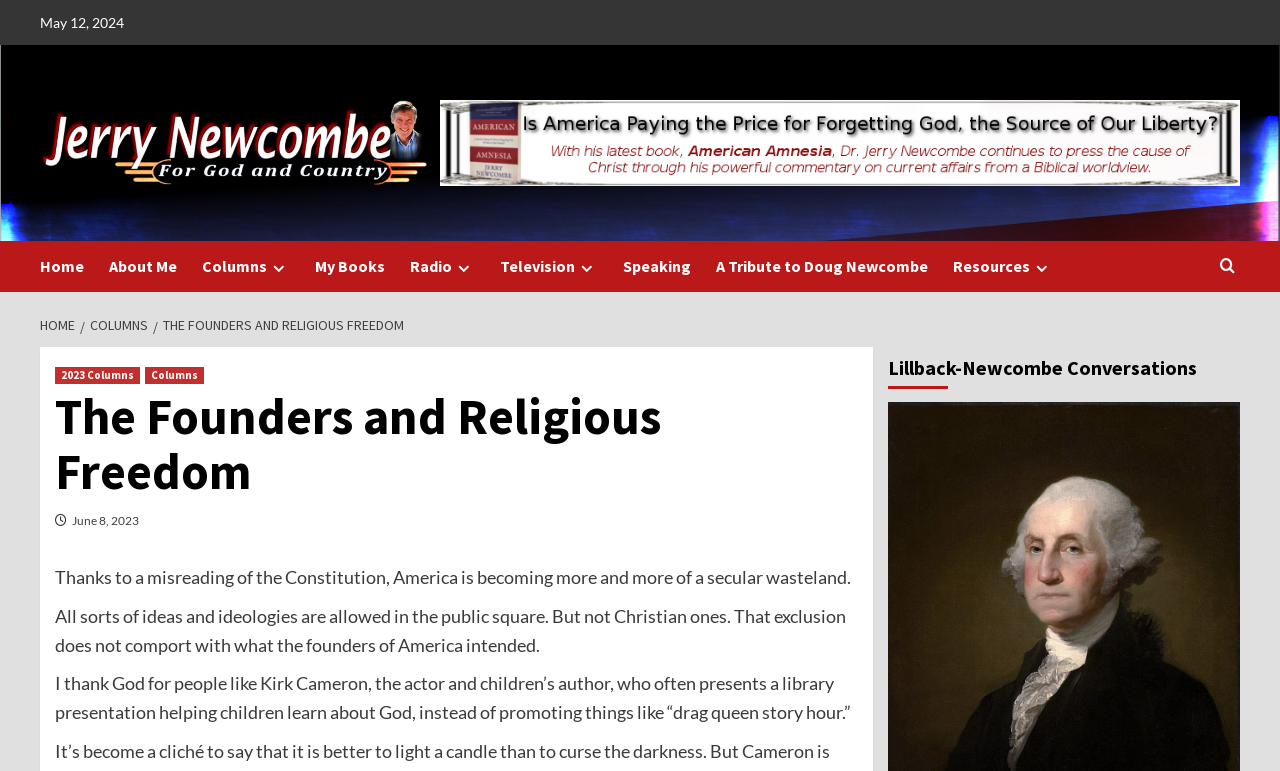Give a one-word or phrase response to the following question: Who is the author of the article?

Jerry Newcombe